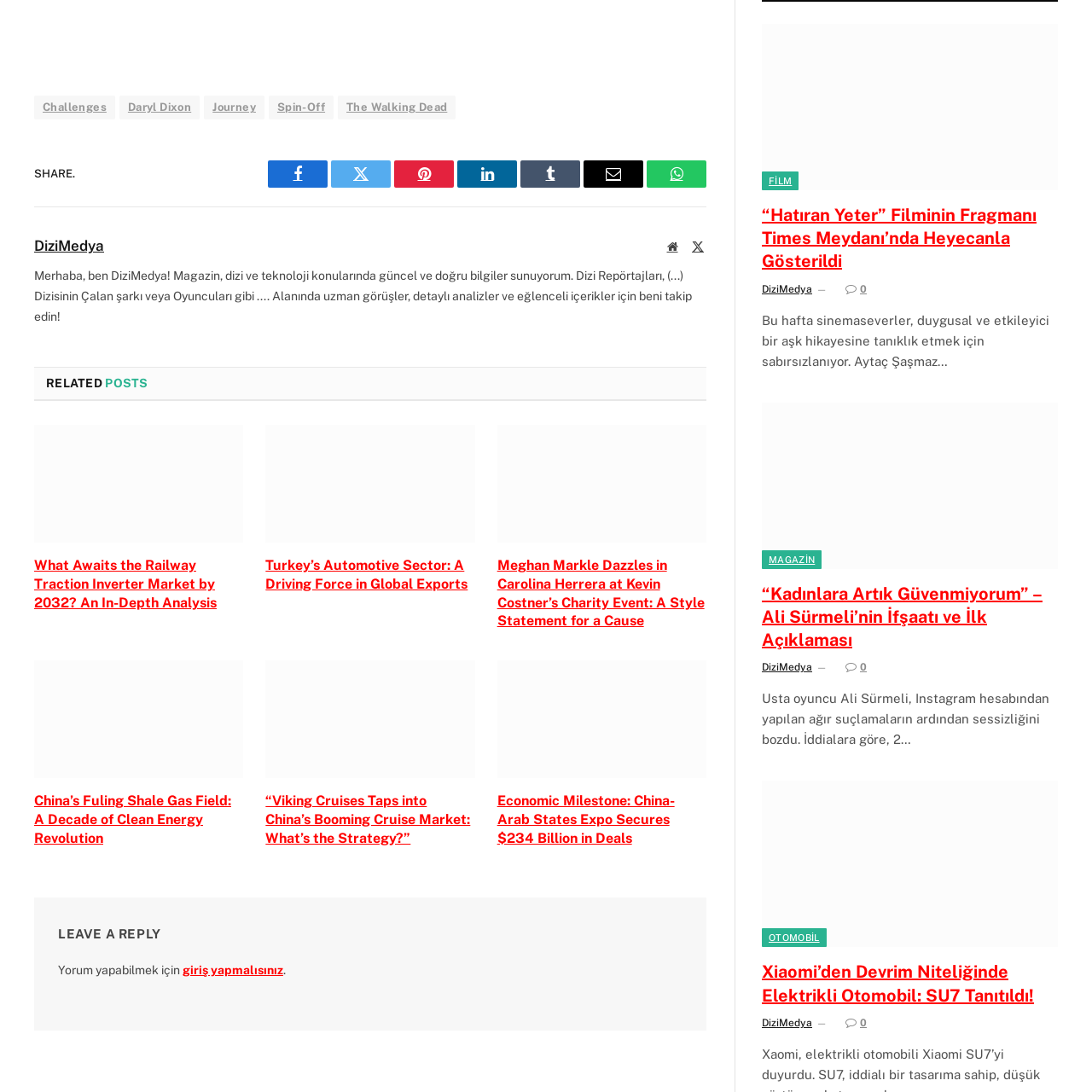Determine the bounding box coordinates of the clickable region to carry out the instruction: "Click on the 'Challenges' link".

[0.031, 0.088, 0.105, 0.109]